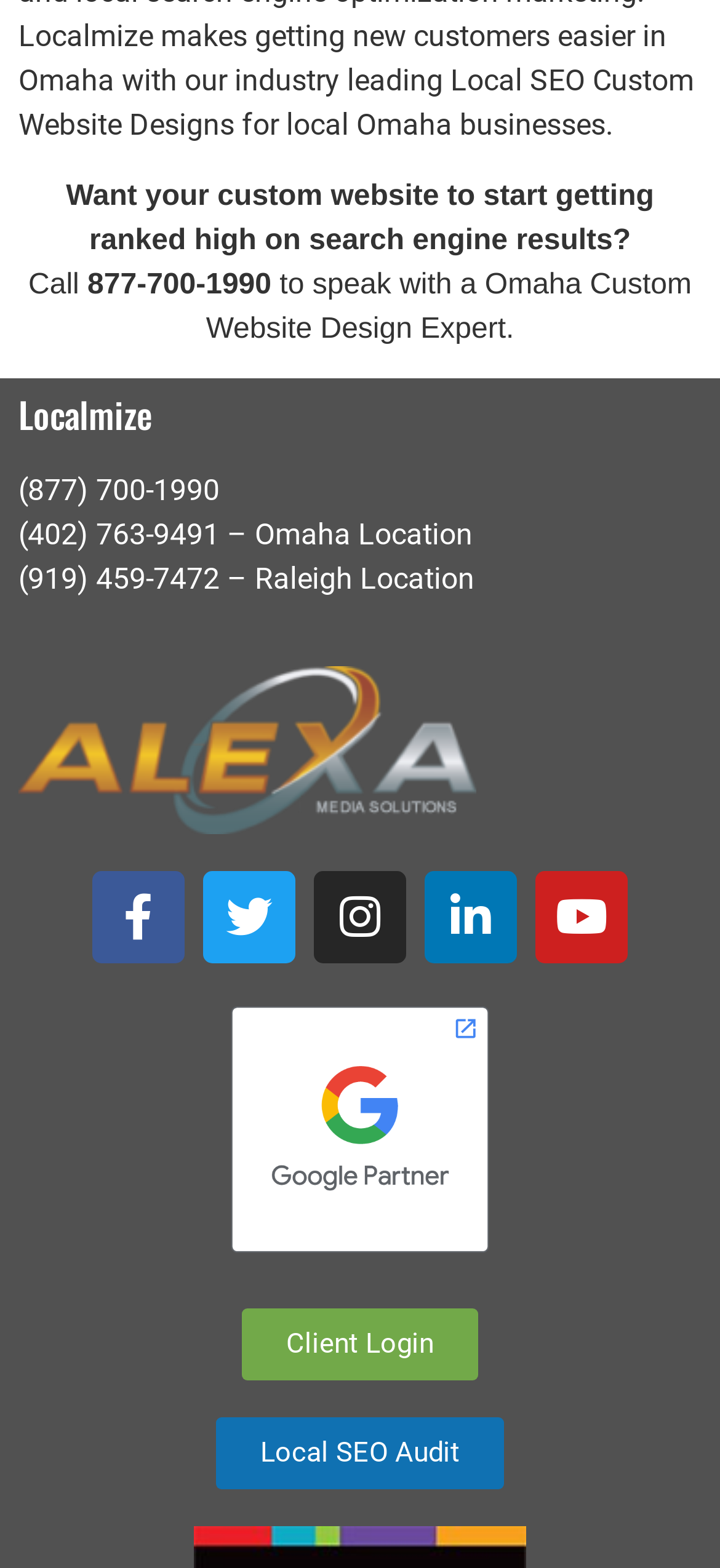Answer the question in one word or a short phrase:
What is the purpose of the website?

Custom website design